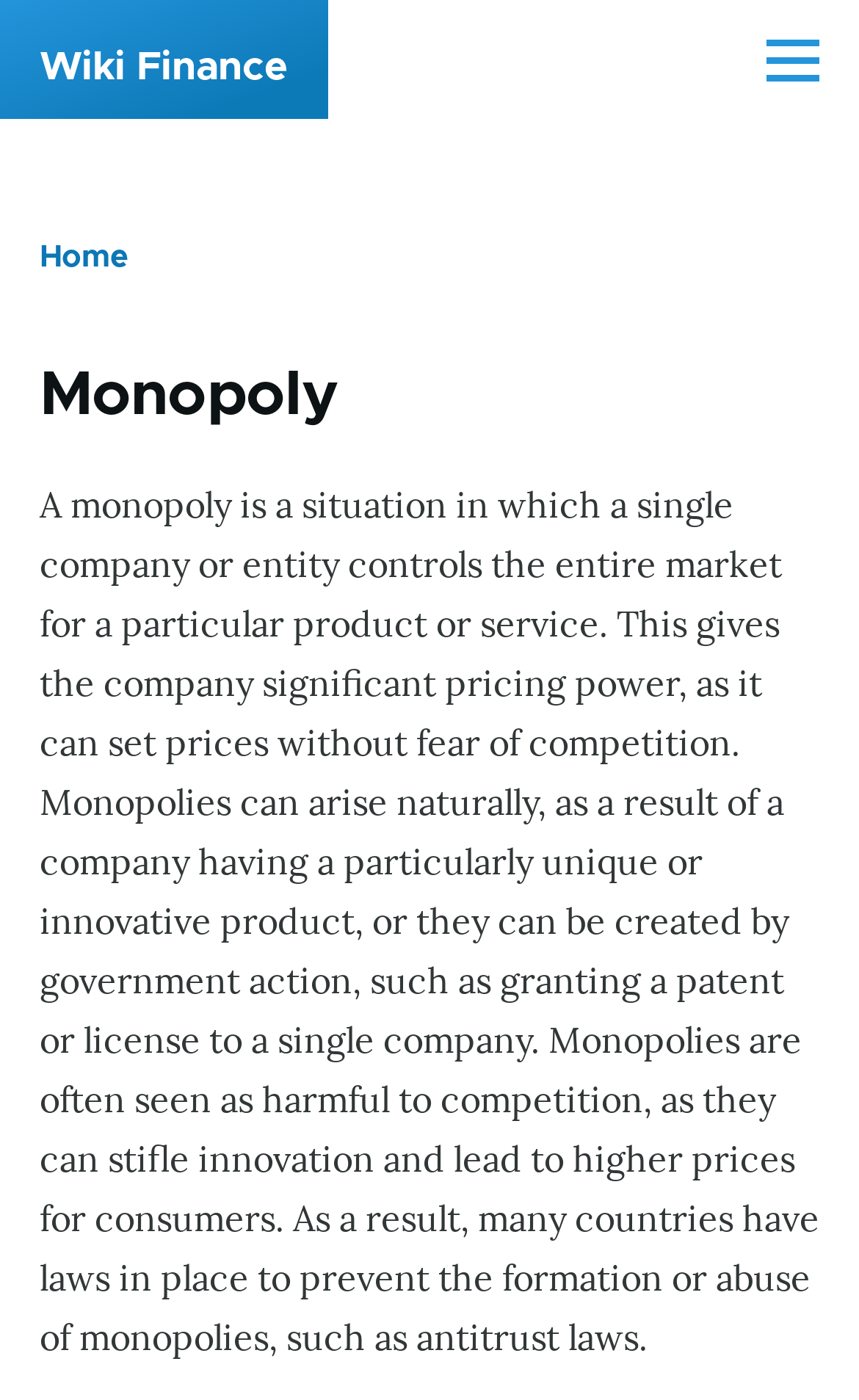Calculate the bounding box coordinates for the UI element based on the following description: "Home". Ensure the coordinates are four float numbers between 0 and 1, i.e., [left, top, right, bottom].

[0.046, 0.173, 0.149, 0.195]